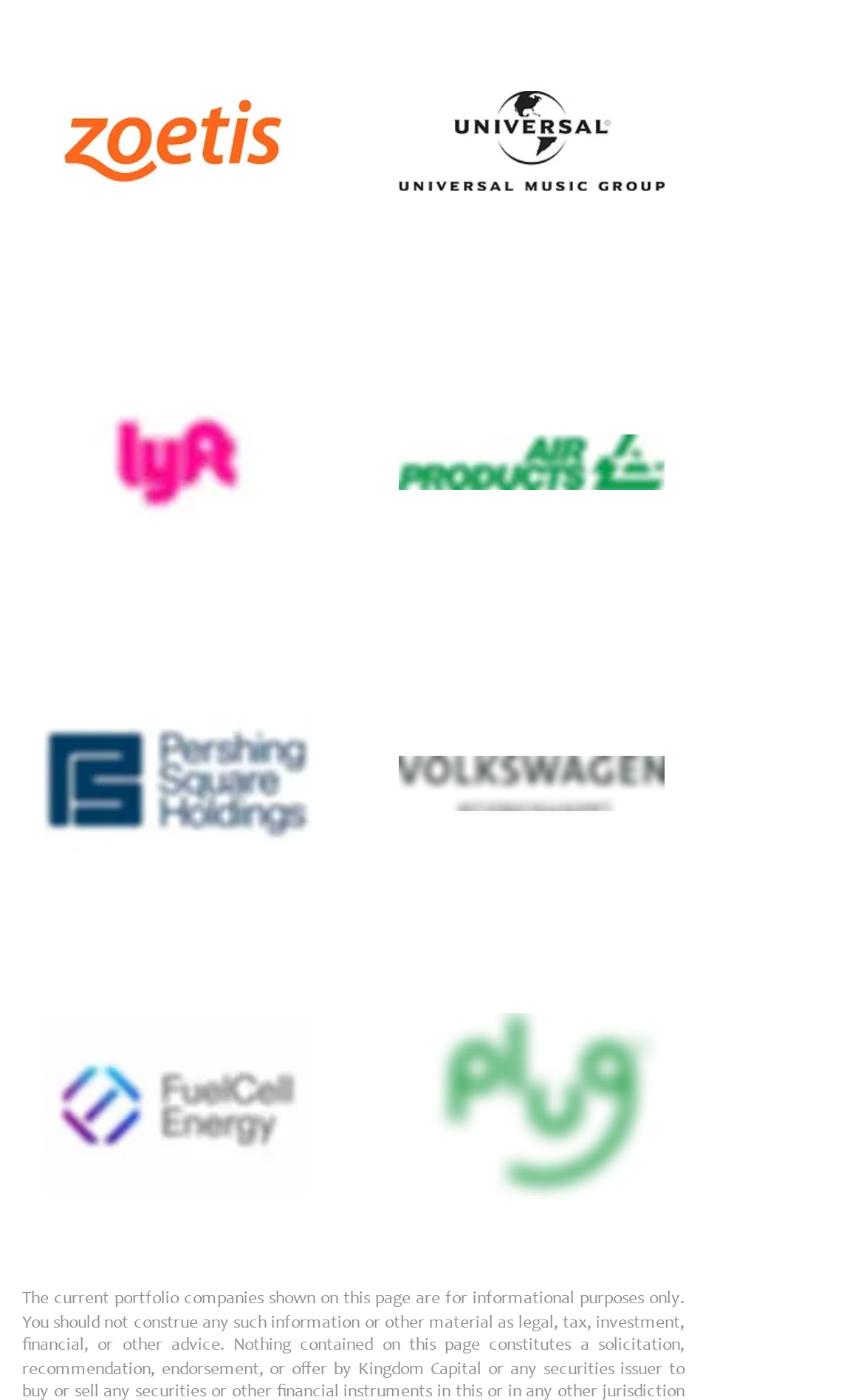How many images are displayed on the webpage?
Provide a short answer using one word or a brief phrase based on the image.

7